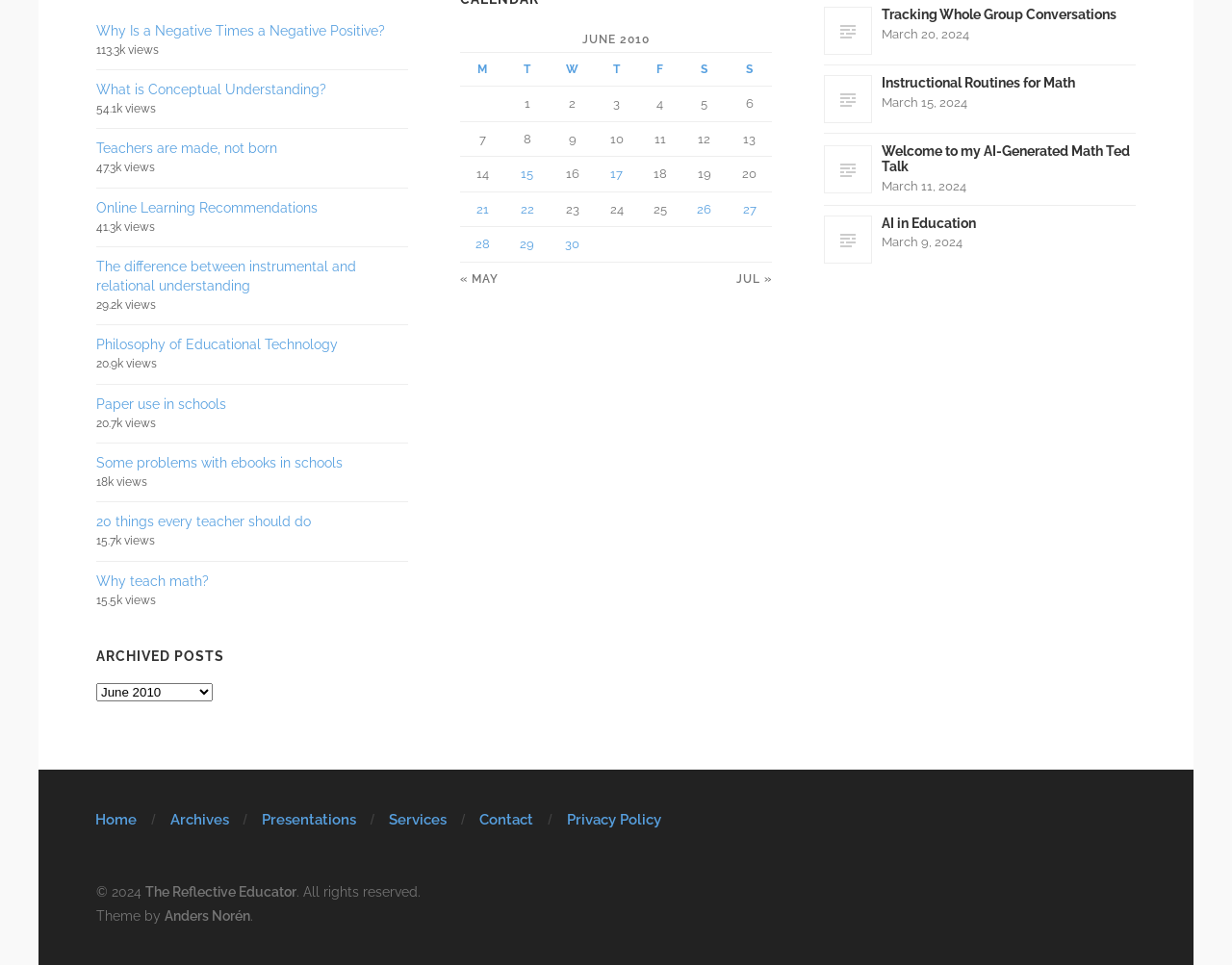What is the category of the posts in the table?
Make sure to answer the question with a detailed and comprehensive explanation.

I looked at the table and found the caption 'JUNE 2010', which indicates the category of the posts in the table.